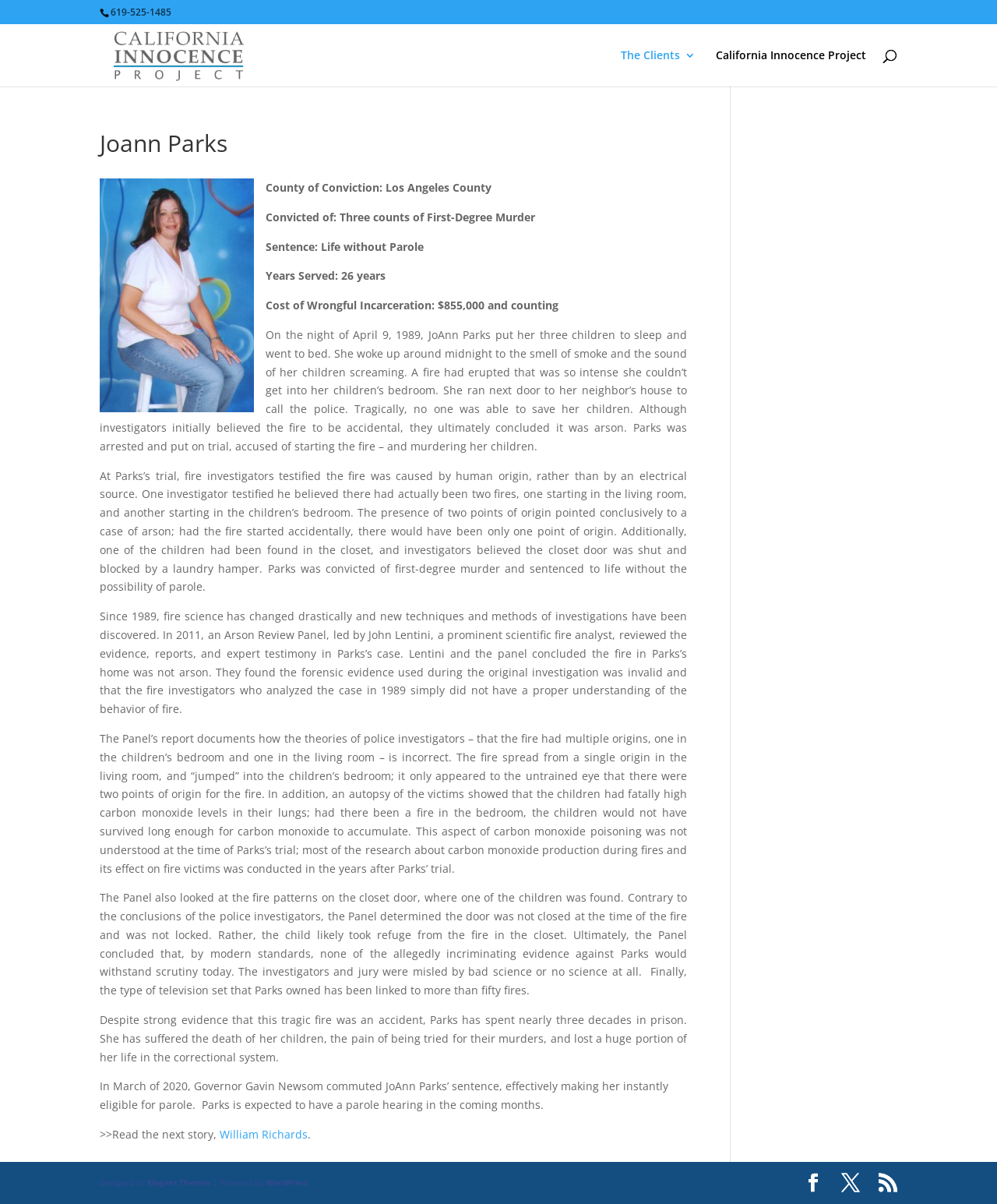Reply to the question with a brief word or phrase: Who commuted Joann Parks' sentence?

Governor Gavin Newsom